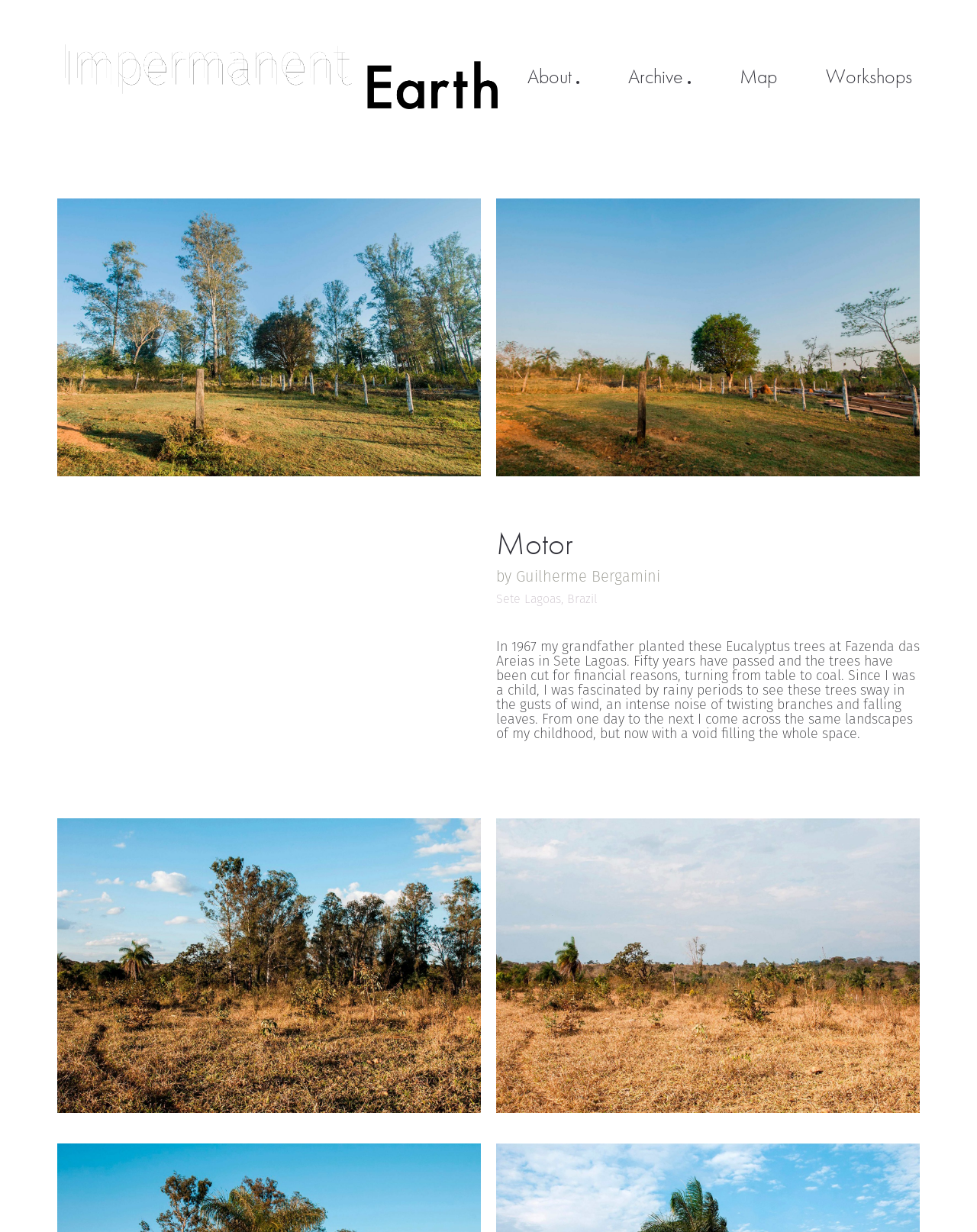What is the location mentioned in the text?
Answer with a single word or phrase, using the screenshot for reference.

Sete Lagoas, Brazil